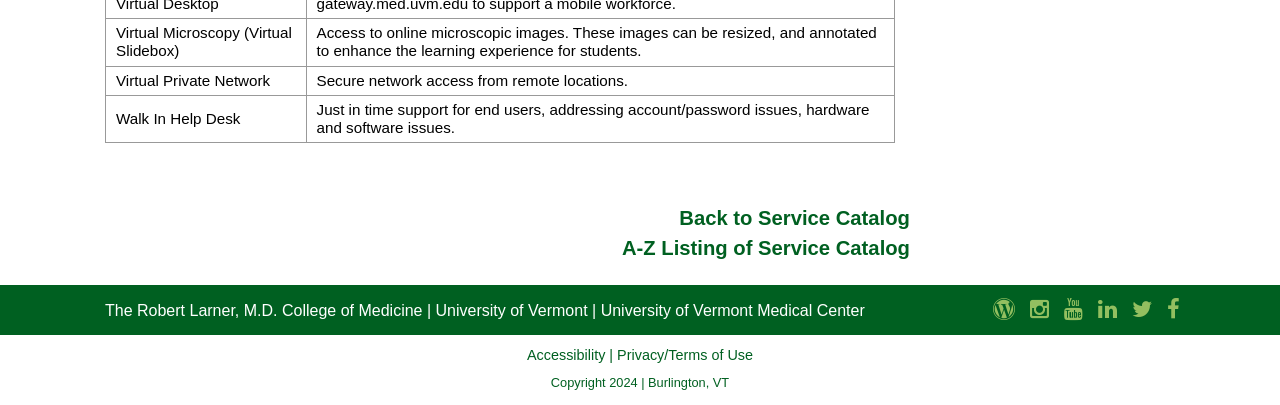Using the provided element description, identify the bounding box coordinates as (top-left x, top-left y, bottom-right x, bottom-right y). Ensure all values are between 0 and 1. Description: Back to Service Catalog

[0.531, 0.512, 0.711, 0.567]